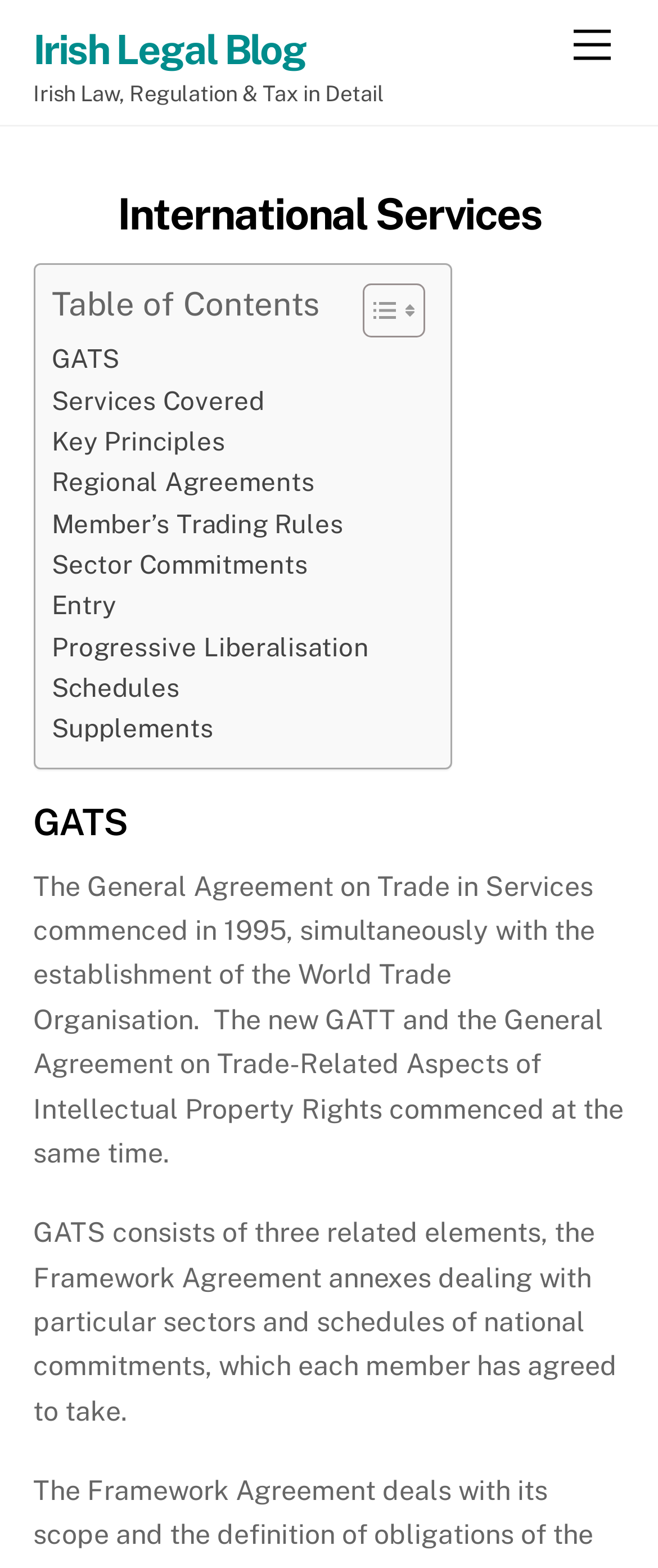What is the function of the 'Back To Top' button?
Offer a detailed and full explanation in response to the question.

The 'Back To Top' button is used to scroll to the top of the webpage, allowing users to quickly navigate back to the beginning of the page. This is a common functionality of such buttons on webpages.